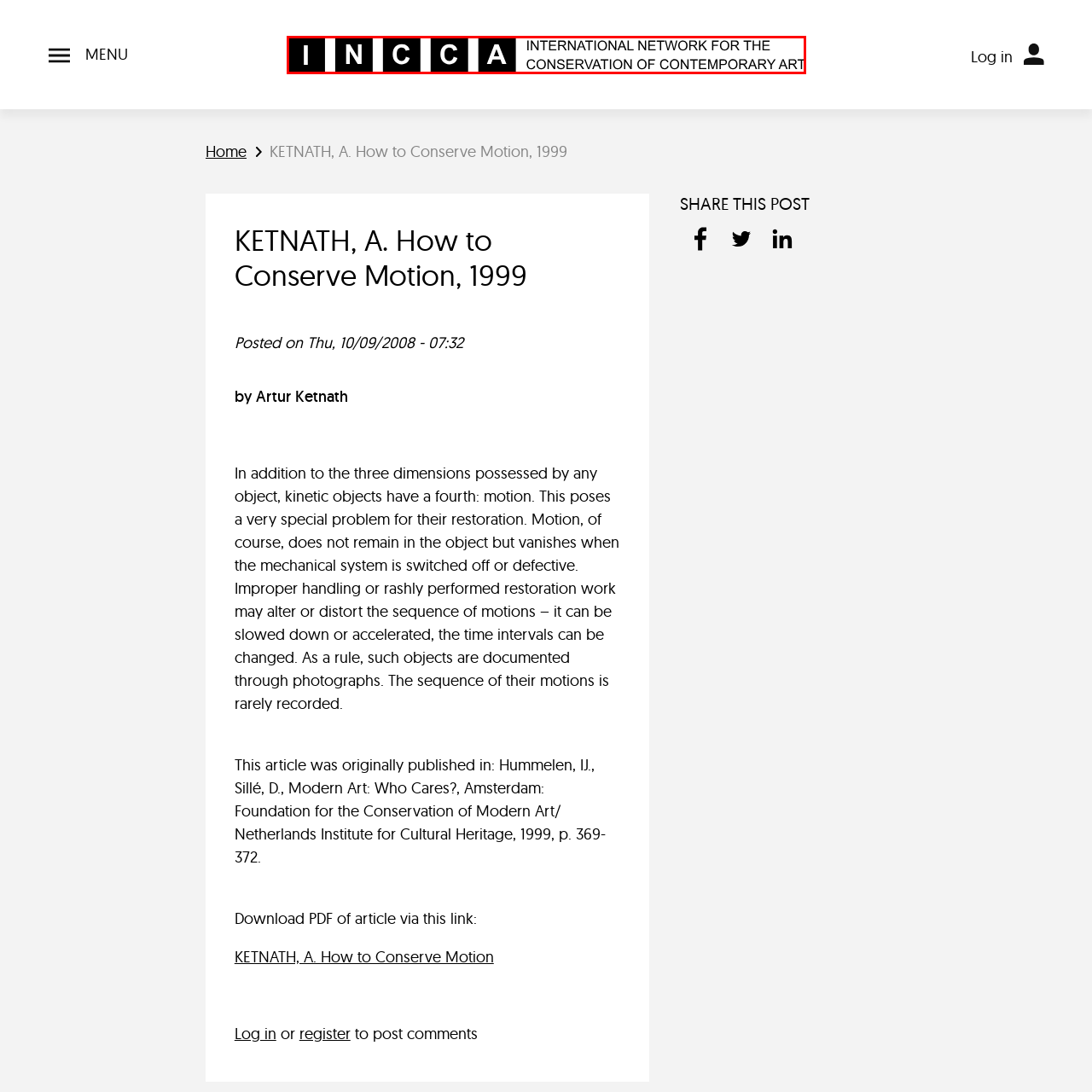What is the purpose of INCCA?
Focus on the image enclosed by the red bounding box and elaborate on your answer to the question based on the visual details present.

INCCA represents a pivotal hub for collaboration among professionals dedicated to the preservation and documentation of contemporary artworks, underscoring INCCA's commitment to safeguarding artistic heritage in the modern era.